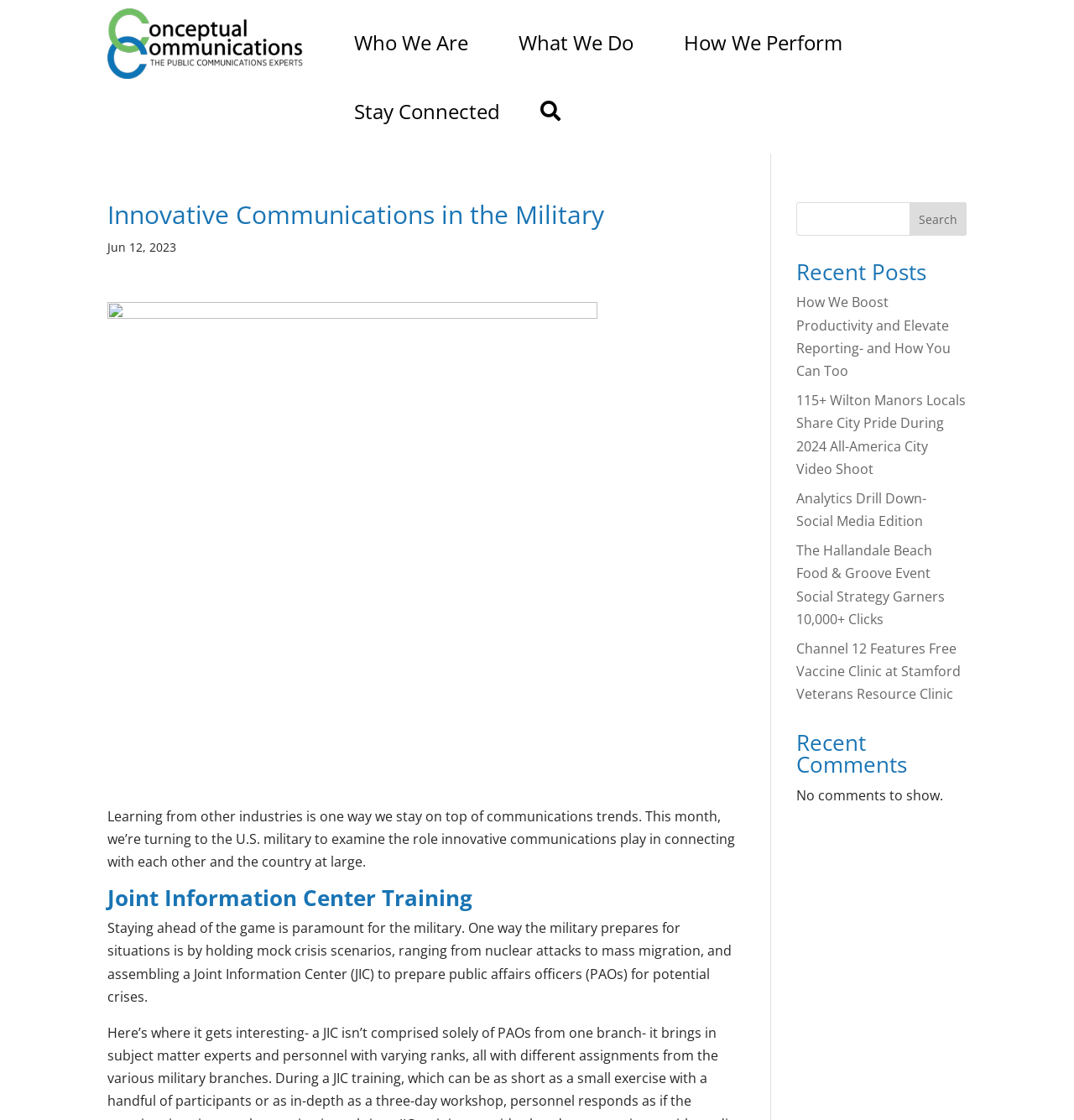Can you give a detailed response to the following question using the information from the image? How many recent posts are listed?

The recent posts section is located at the bottom right of the webpage, and it lists 5 links to different articles, including 'How We Boost Productivity and Elevate Reporting- and How You Can Too', '115+ Wilton Manors Locals Share City Pride During 2024 All-America City Video Shoot', and others.